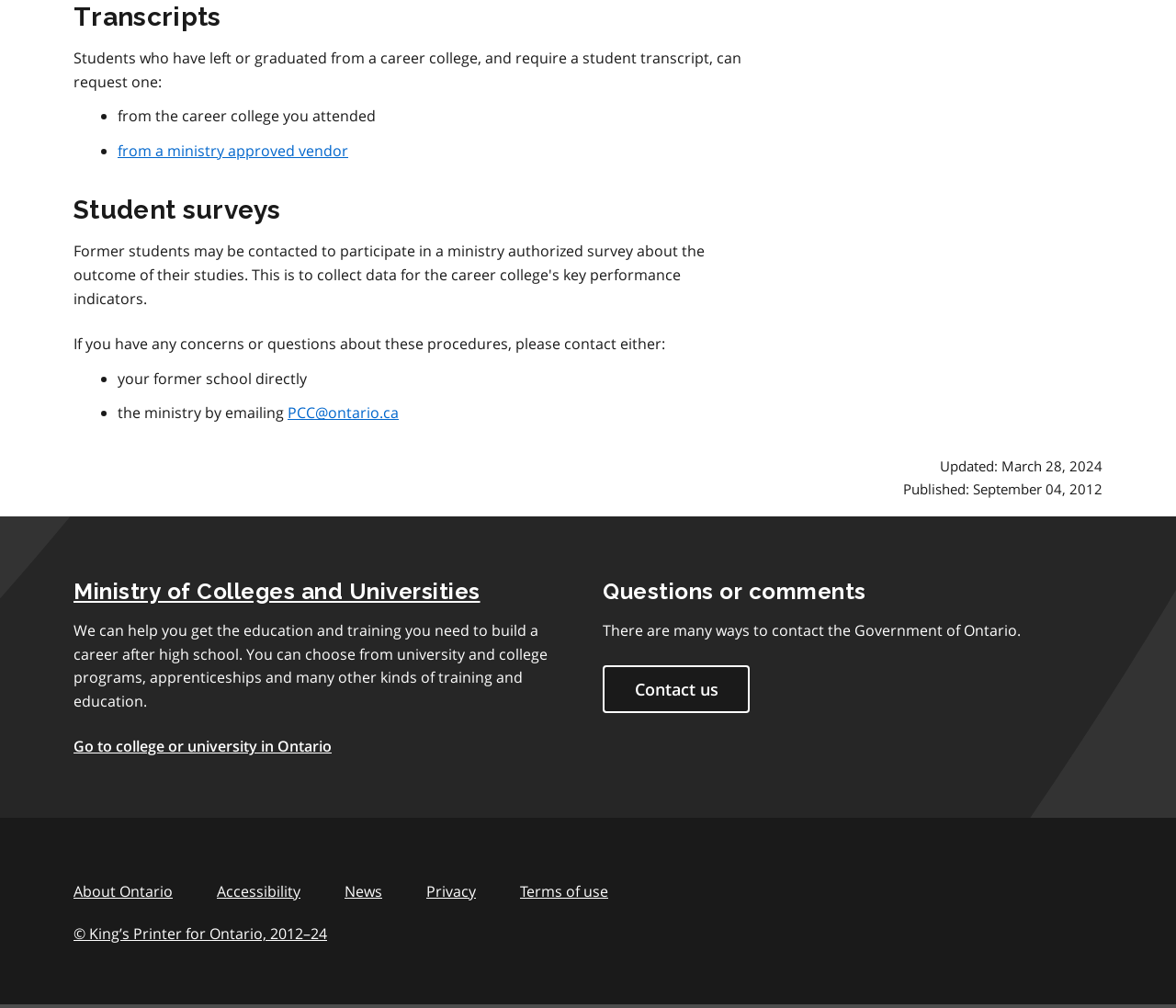Determine the bounding box coordinates of the region I should click to achieve the following instruction: "contact us". Ensure the bounding box coordinates are four float numbers between 0 and 1, i.e., [left, top, right, bottom].

[0.512, 0.66, 0.638, 0.707]